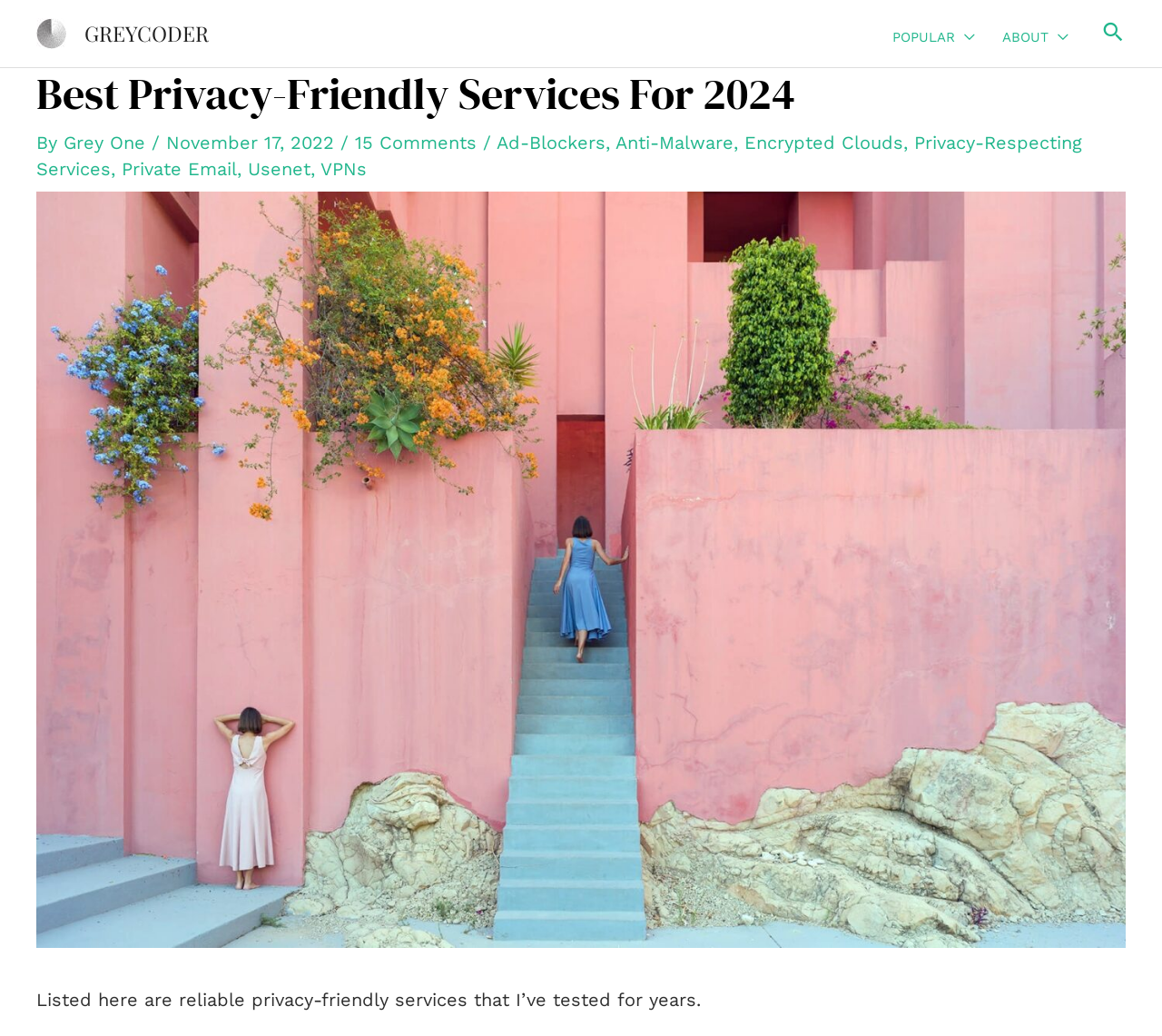Extract the top-level heading from the webpage and provide its text.

Best Privacy-Friendly Services For 2024